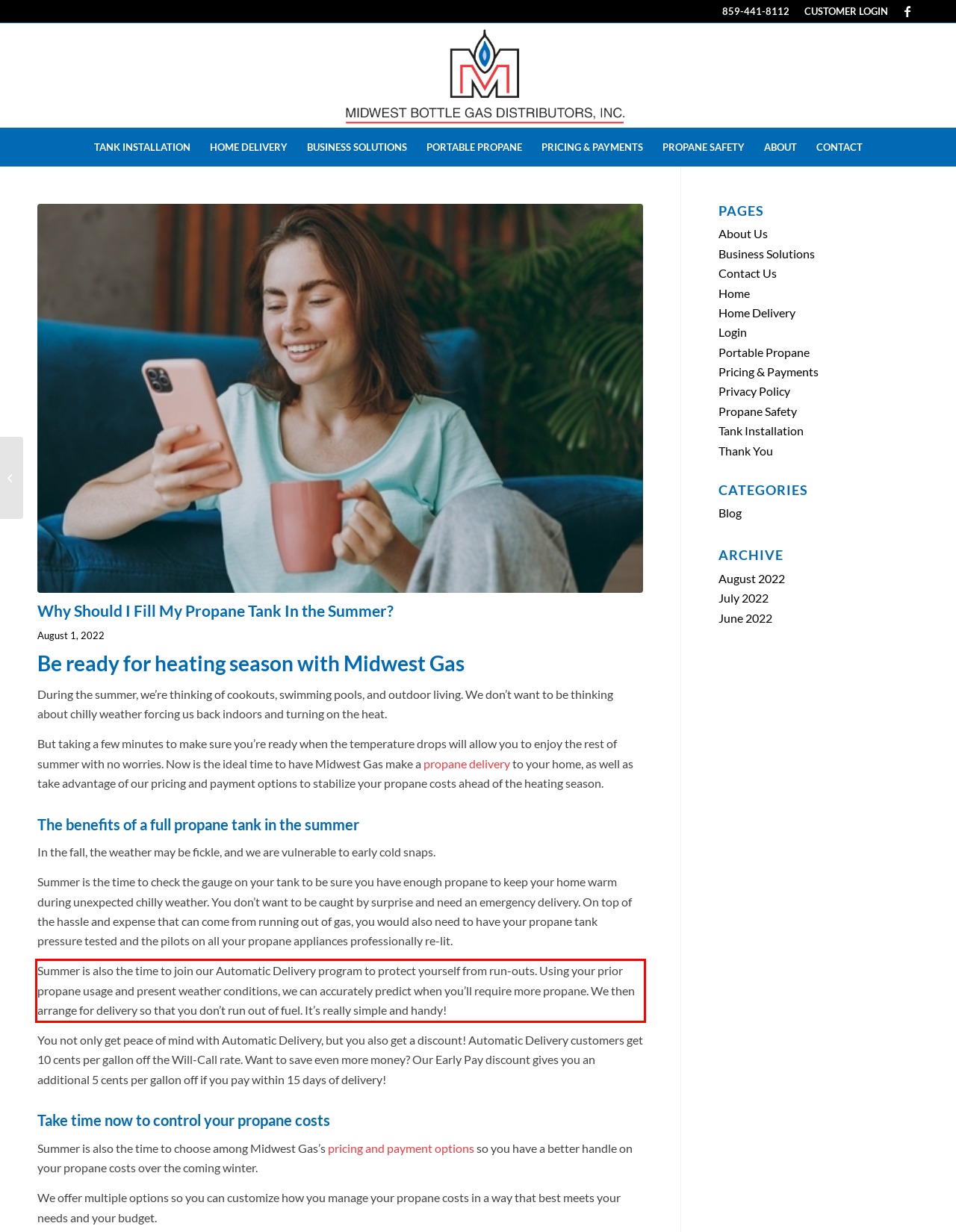Given a webpage screenshot, identify the text inside the red bounding box using OCR and extract it.

Summer is also the time to join our Automatic Delivery program to protect yourself from run-outs. Using your prior propane usage and present weather conditions, we can accurately predict when you’ll require more propane. We then arrange for delivery so that you don’t run out of fuel. It’s really simple and handy!